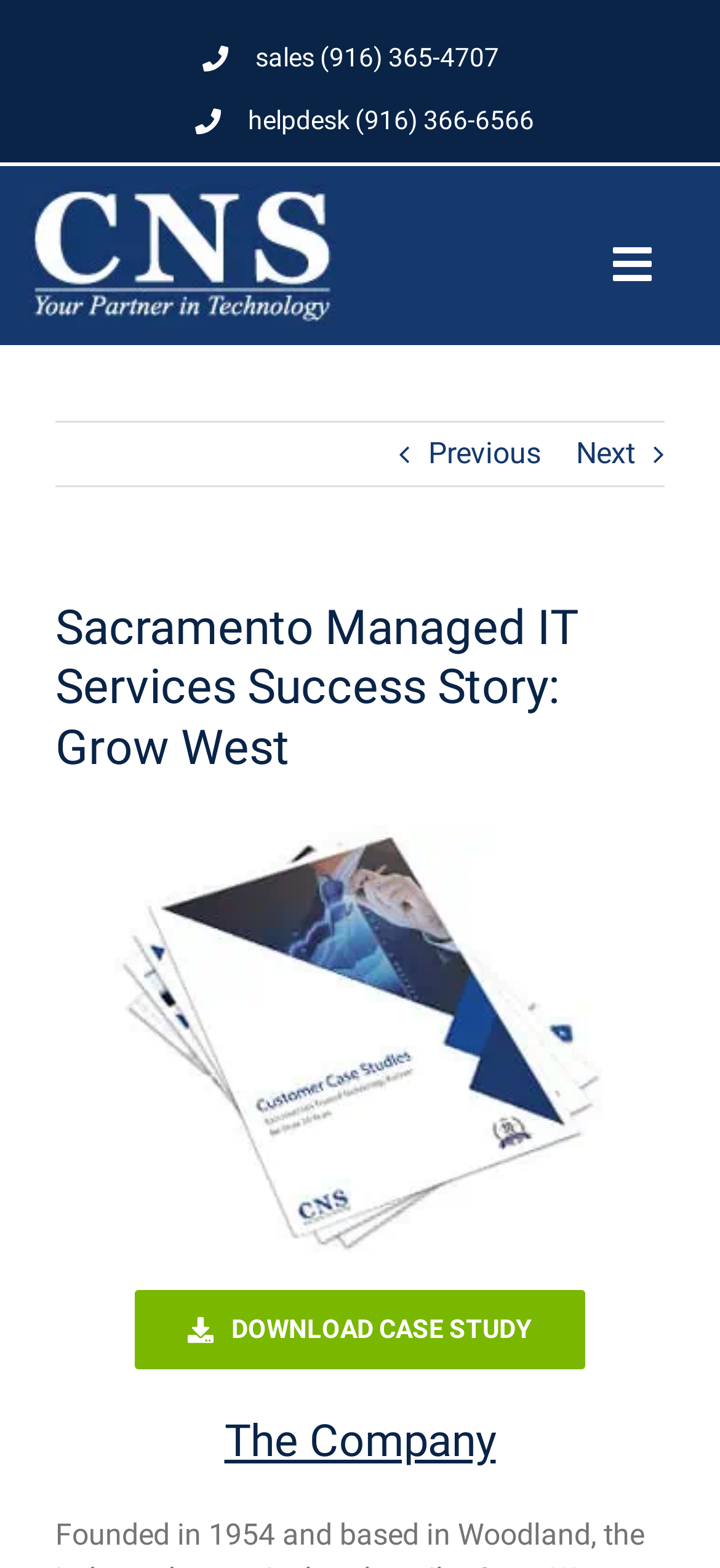From the details in the image, provide a thorough response to the question: What is the phone number for sales?

I found the phone number for sales by looking at the top section of the webpage, where I saw a 'sales' label next to a phone number, which is (916) 365-4707.